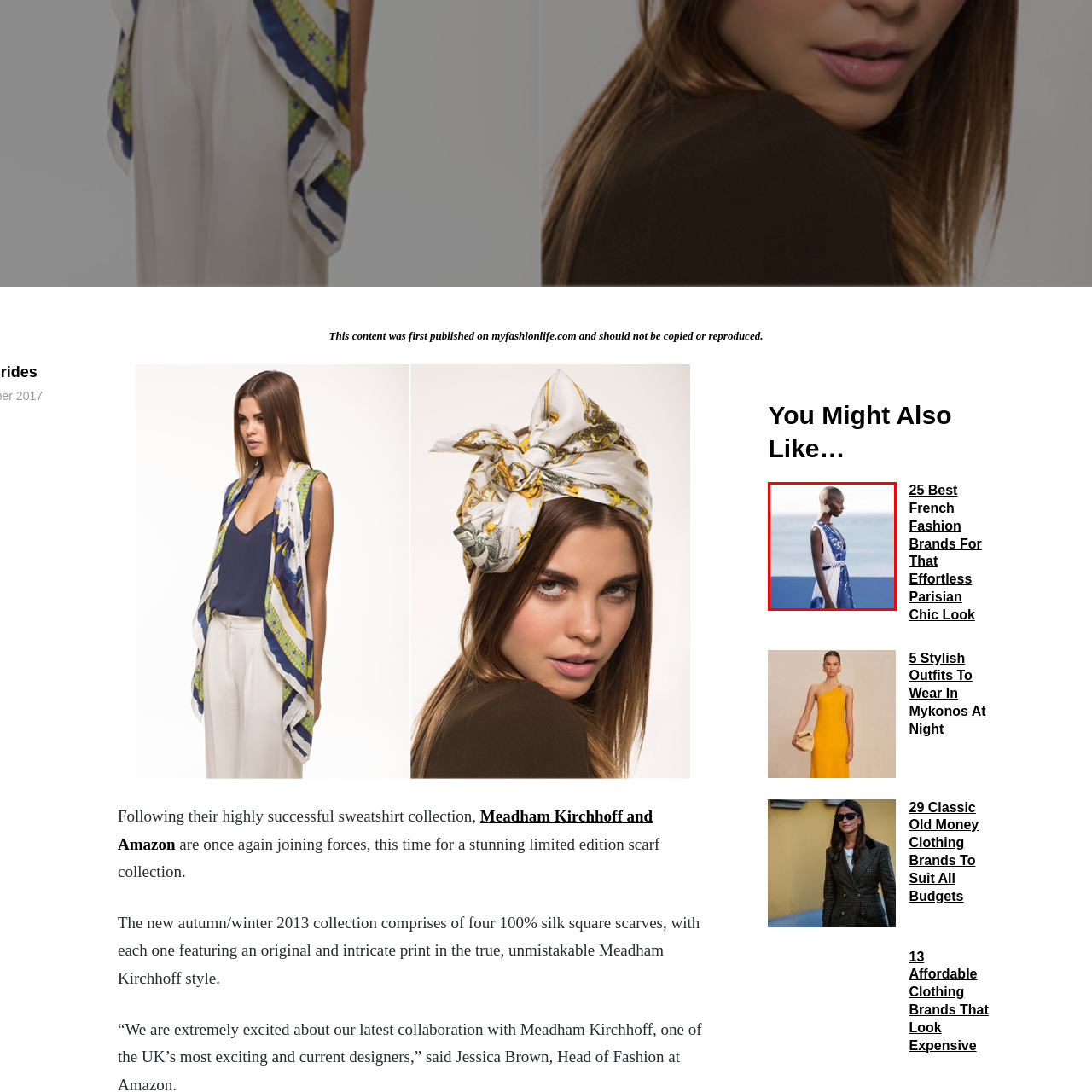What is the primary theme of the showcased dress?
Focus on the content inside the red bounding box and offer a detailed explanation.

The caption describes the image as encapsulating the spirit of stylish summer wear, perfect for a day by the sea or a chic outdoor event, which suggests that the primary theme of the showcased dress is beachside elegance.